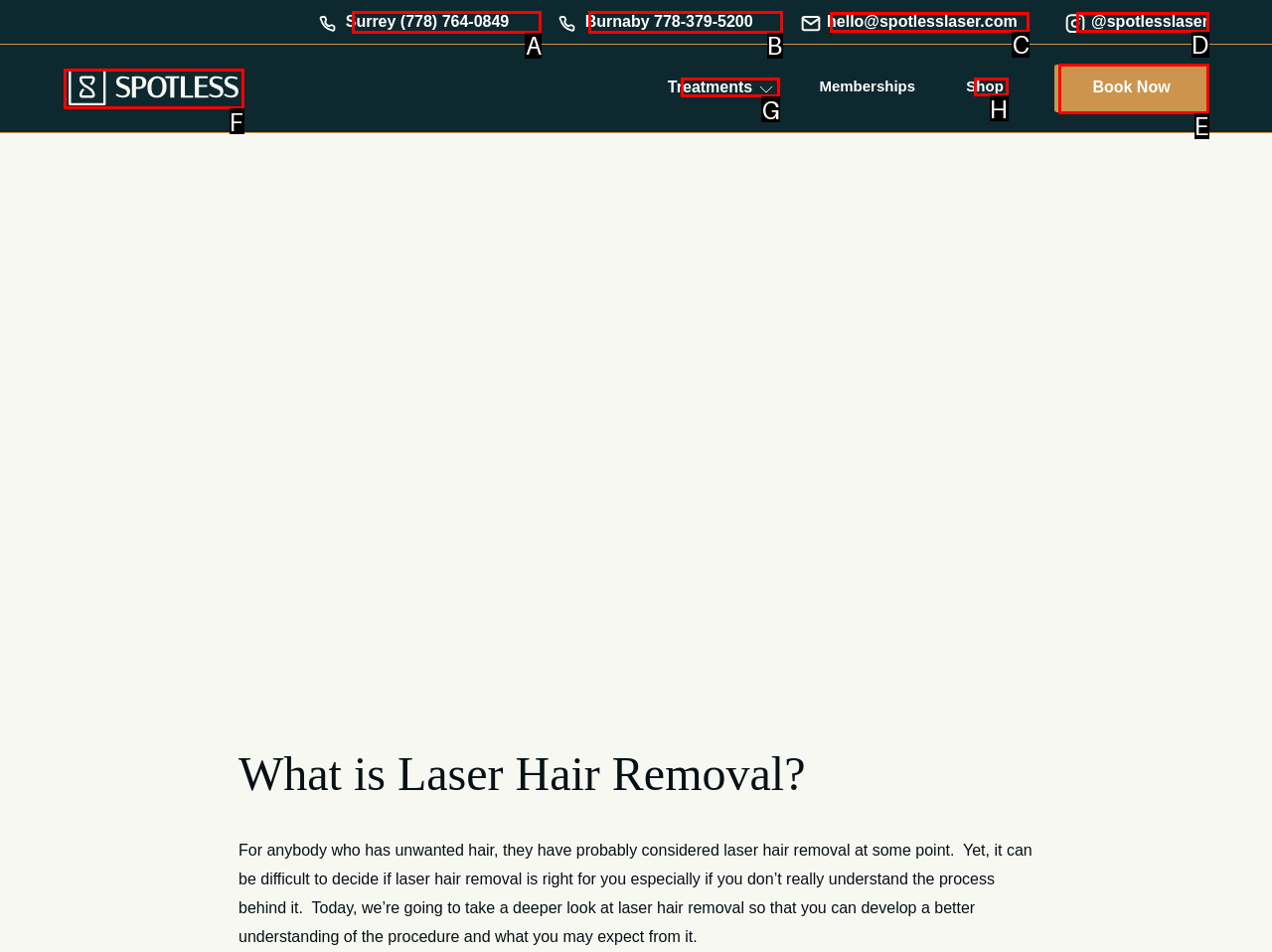Choose the letter of the UI element that aligns with the following description: Burnaby 778-379-5200
State your answer as the letter from the listed options.

B